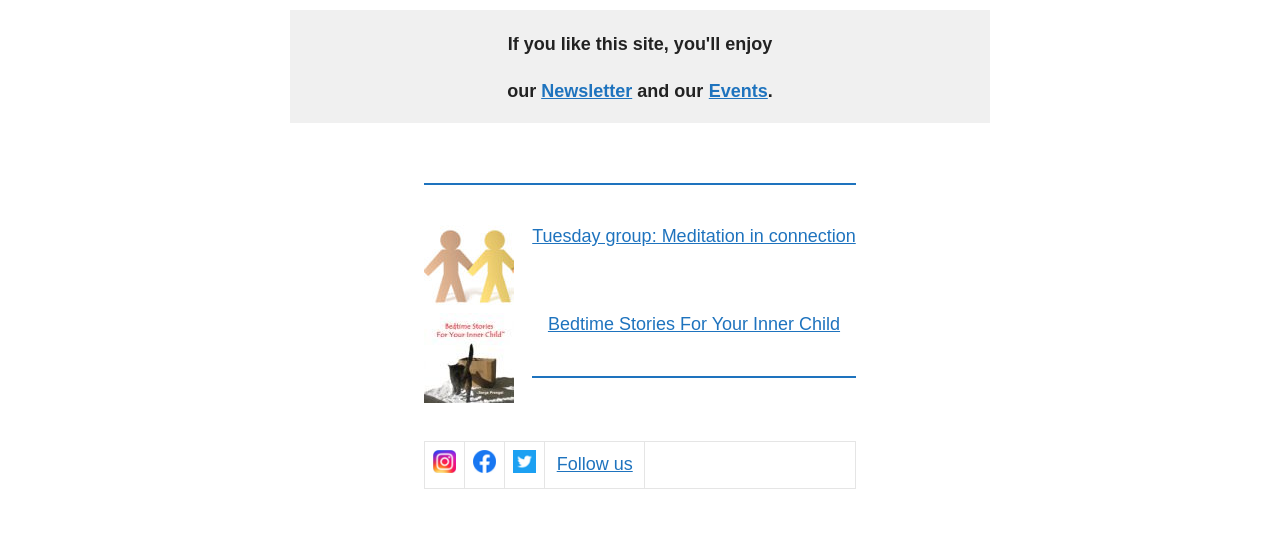Determine the coordinates of the bounding box for the clickable area needed to execute this instruction: "Follow us on social media".

[0.435, 0.832, 0.494, 0.869]